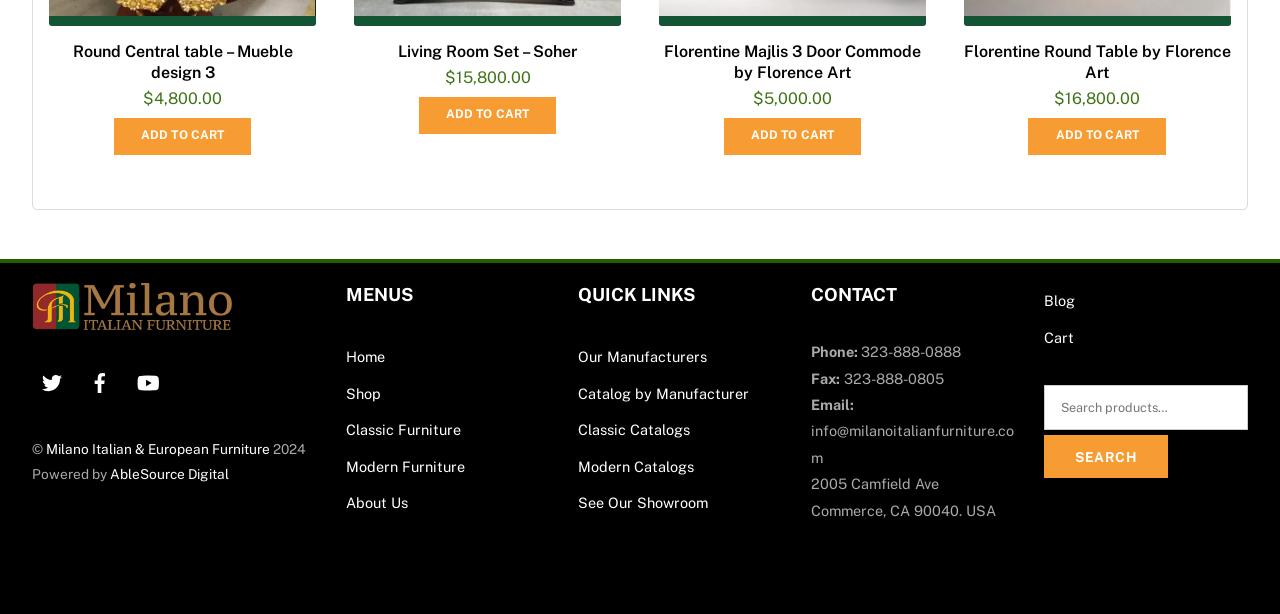Carefully examine the image and provide an in-depth answer to the question: How many social media links are at the bottom of the page?

I counted the number of social media links at the bottom of the page by looking at the links with the text 'twitter', 'facebook', and 'youtube'.